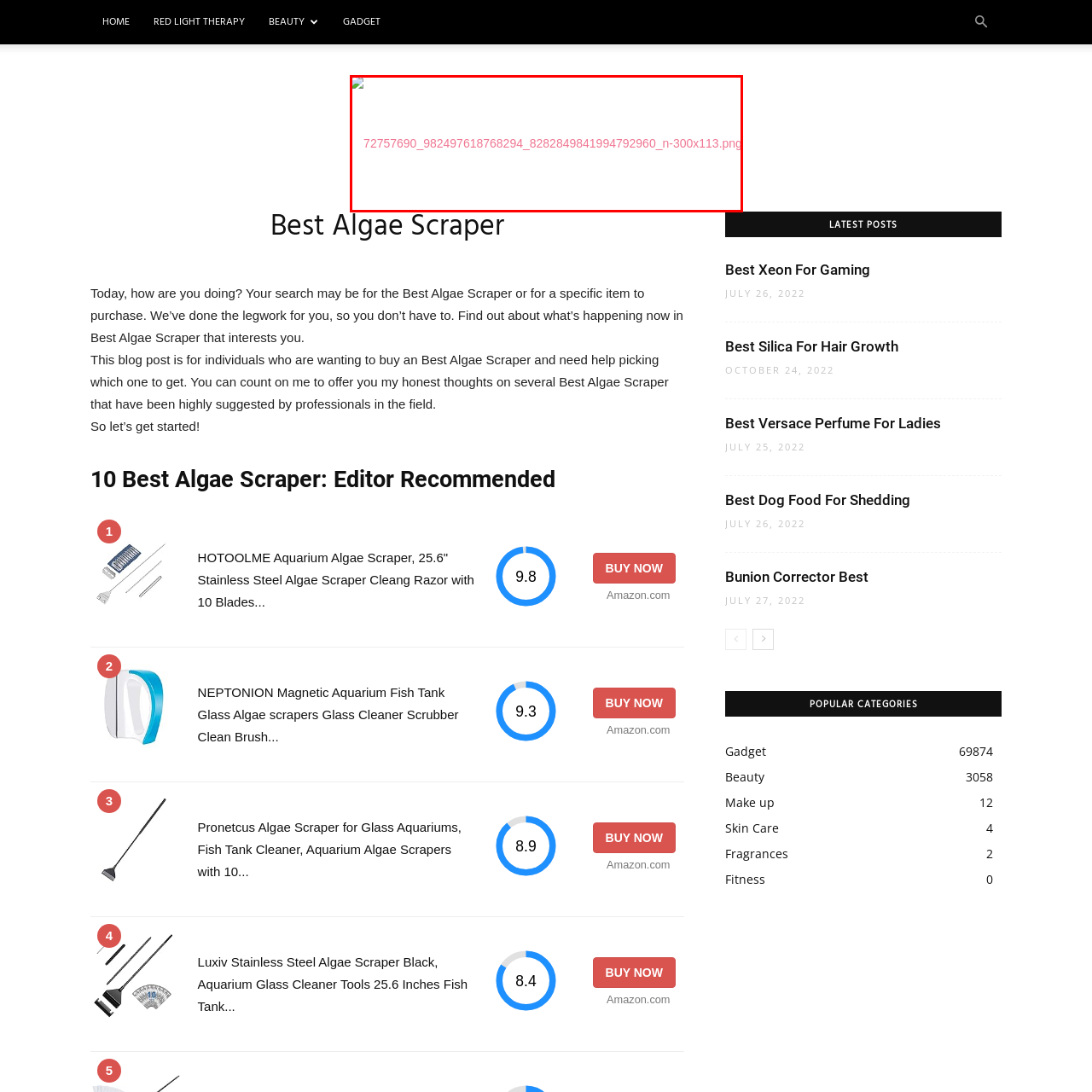Describe fully the image that is contained within the red bounding box.

An image associated with the article titled "10 Best Algae Scraper - Reviews By Cosmetic Galore," showcasing a small graphic or icon relevant to the content. The article aims to assist readers in finding the best algae scrapers tailored for aquarium maintenance, providing expert recommendations and insights on various products to help make informed purchasing decisions. This visual is positioned as part of the introductory context, setting the stage for the detailed review that follows.